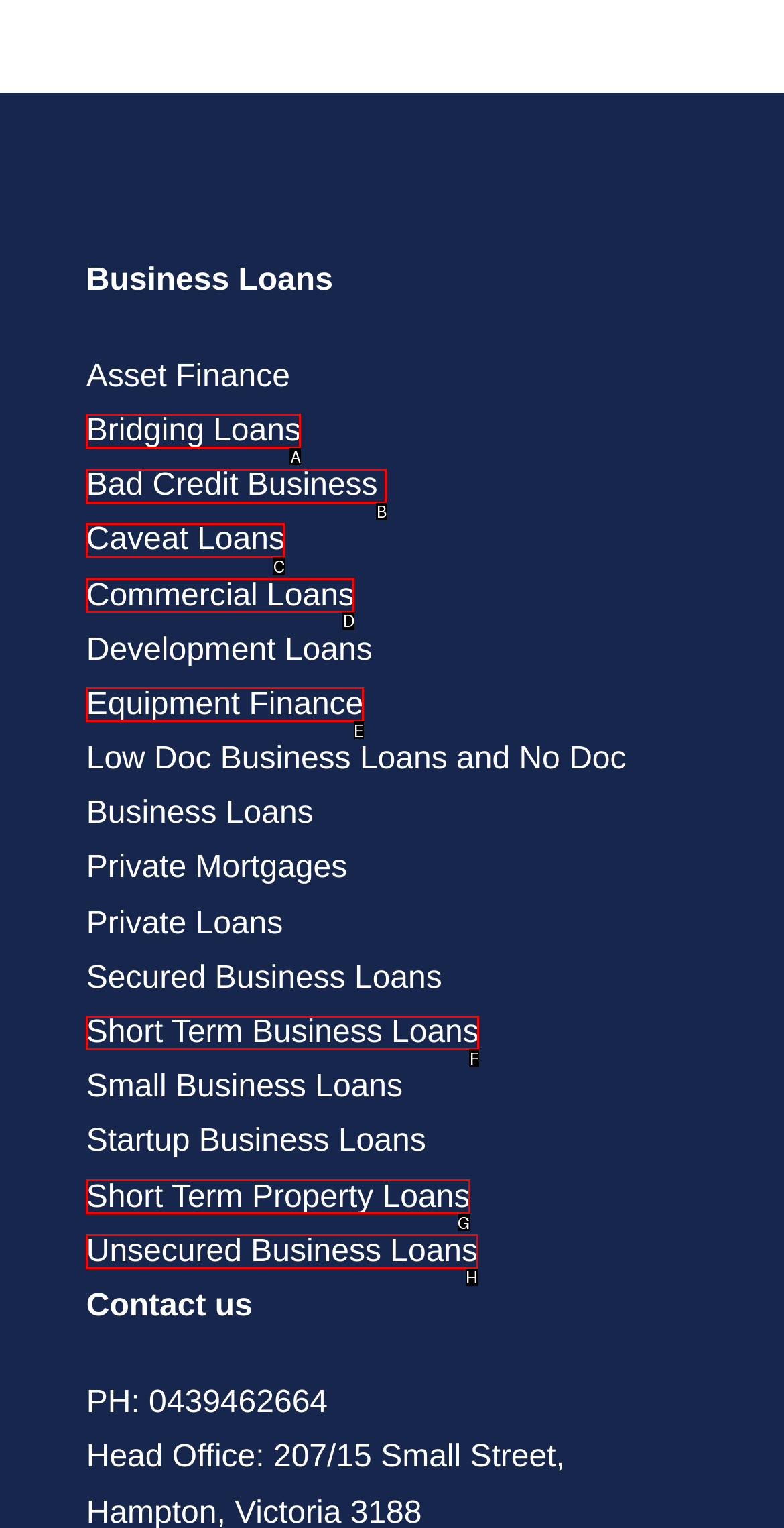Given the instruction: Explore Short Term Business Loans, which HTML element should you click on?
Answer with the letter that corresponds to the correct option from the choices available.

F